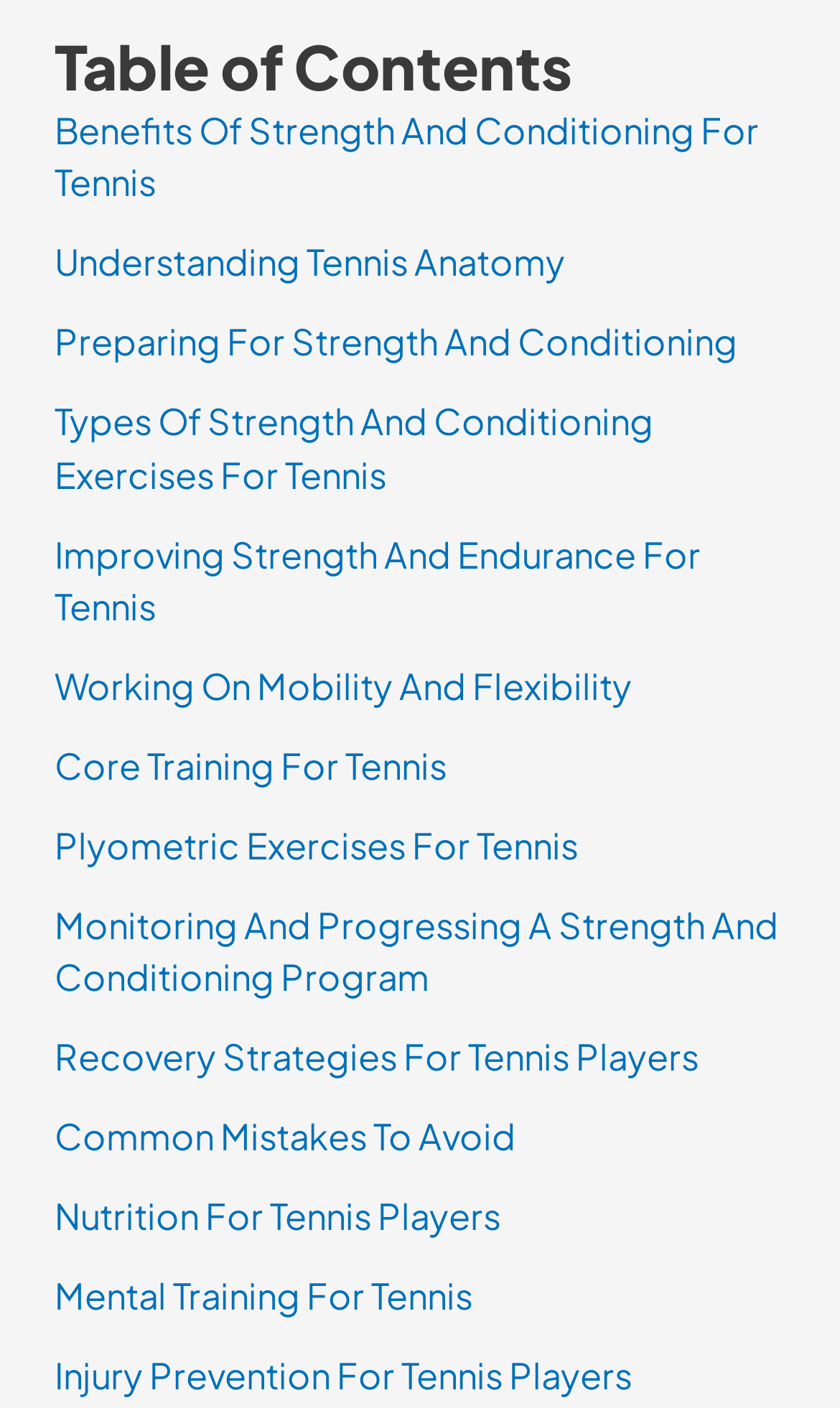Respond to the question below with a single word or phrase:
How many links are provided on this webpage?

15